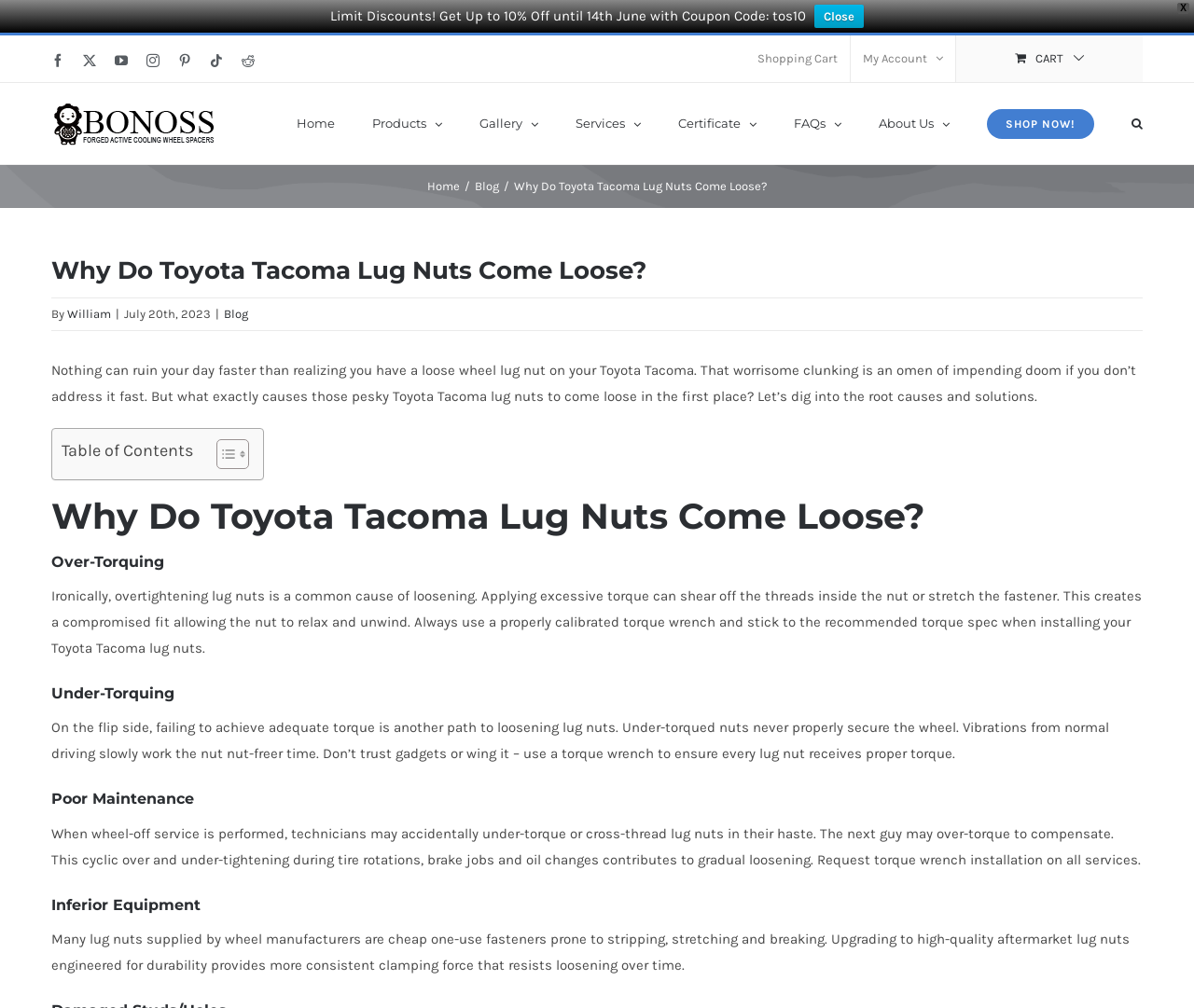What is the recommended way to install Toyota Tacoma lug nuts?
Use the screenshot to answer the question with a single word or phrase.

Use a properly calibrated torque wrench